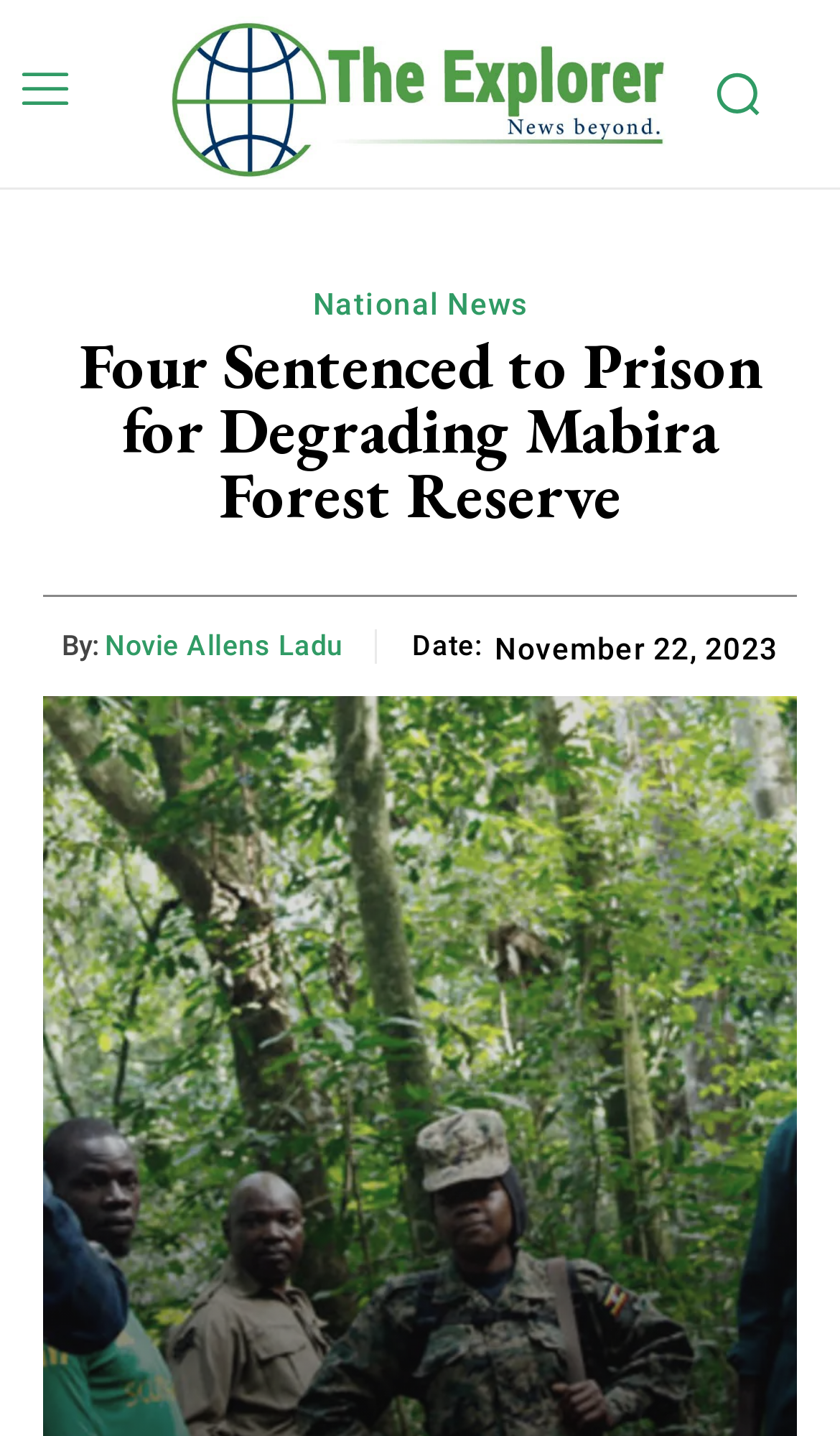Given the element description "National News" in the screenshot, predict the bounding box coordinates of that UI element.

[0.372, 0.2, 0.628, 0.225]